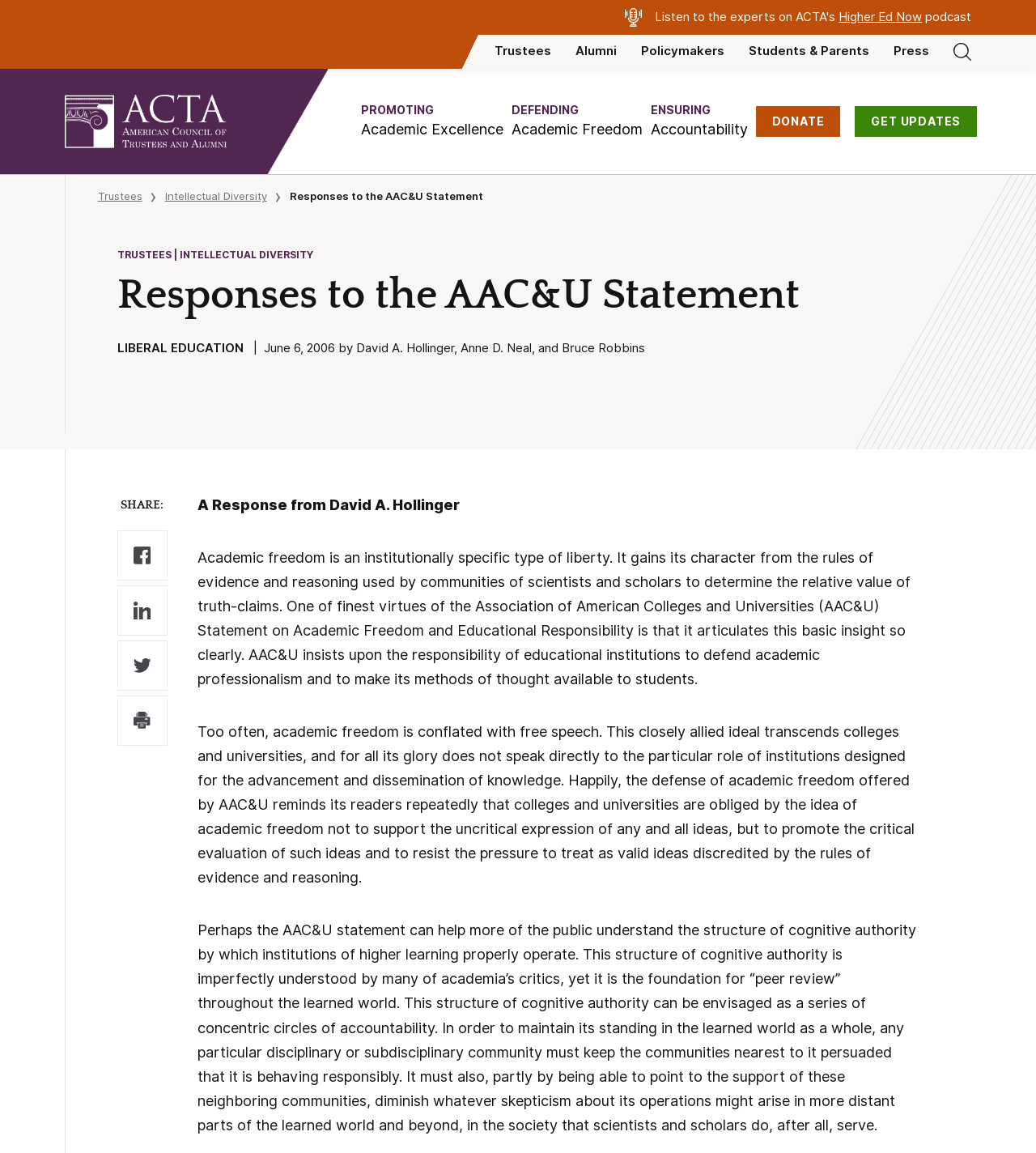Please pinpoint the bounding box coordinates for the region I should click to adhere to this instruction: "Click the 'Higher Ed Now' link".

[0.81, 0.008, 0.89, 0.021]